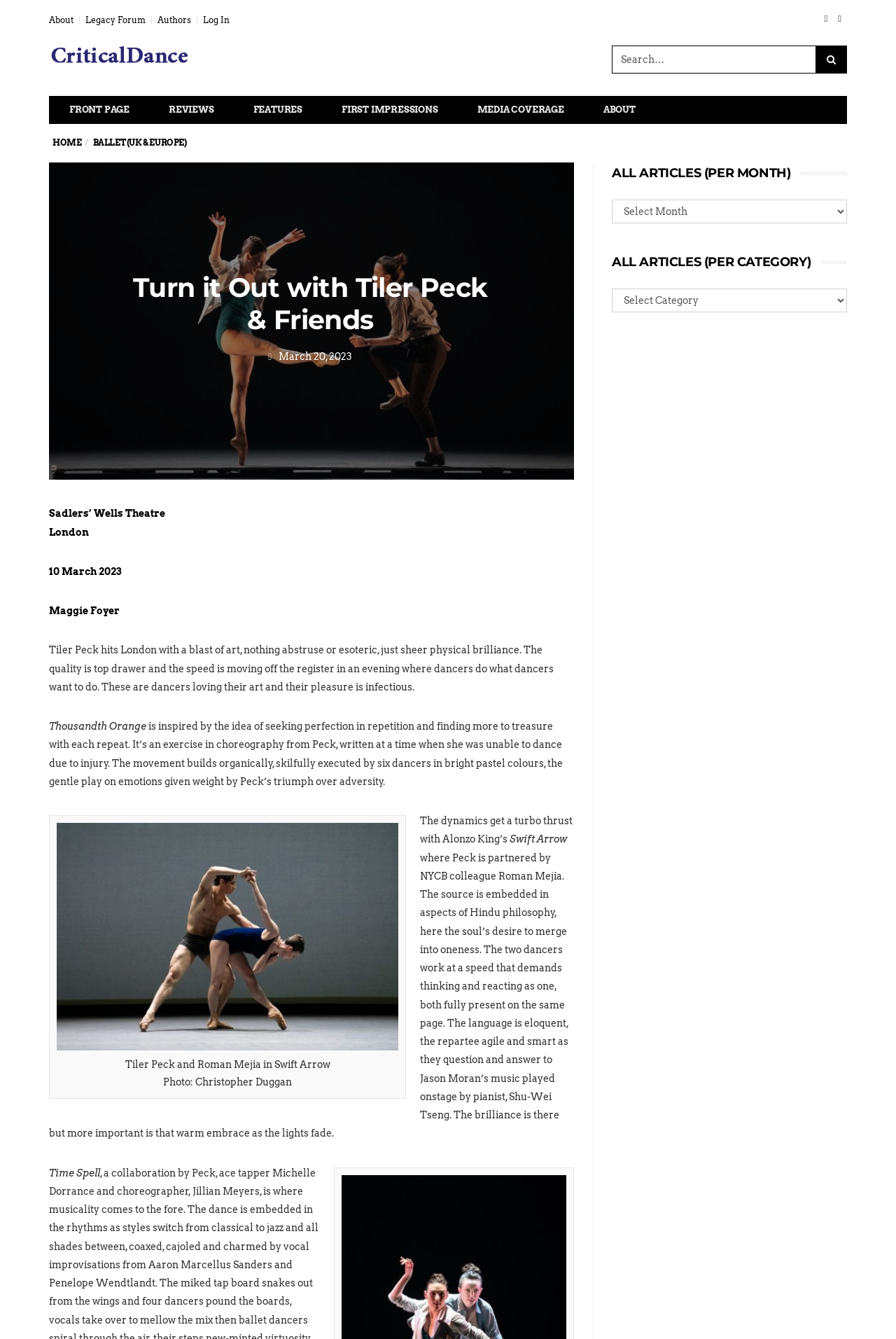Detail the various sections and features of the webpage.

This webpage is about a dance performance review, specifically "Turn it Out with Tiler Peck & Friends" at Sadlers' Wells Theatre in London on March 10, 2023. 

At the top of the page, there are several links, including "About", "Legacy Forum", "Authors", "Log In", and two social media icons. Below these links, there is a search bar with a magnifying glass icon on the right side. 

On the left side of the page, there is a vertical menu with links to "CriticalDance", "FRONT PAGE", "REVIEWS", "FEATURES", "FIRST IMPRESSIONS", "MEDIA COVERAGE", and "ABOUT". 

The main content of the page is a review of the dance performance, which includes several paragraphs of text describing the event. The review is accompanied by an image of the performance. The text is divided into sections, with headings and subheadings that provide context and structure to the review. 

On the right side of the page, there is a complementary section with two headings, "ALL ARTICLES (PER MONTH)" and "ALL ARTICLES (PER CATEGORY)", each accompanied by a dropdown menu. 

Throughout the page, there are several images, including the CriticalDance logo, a photo of the performance, and a photo of Tiler Peck and Roman Mejia in "Swift Arrow".